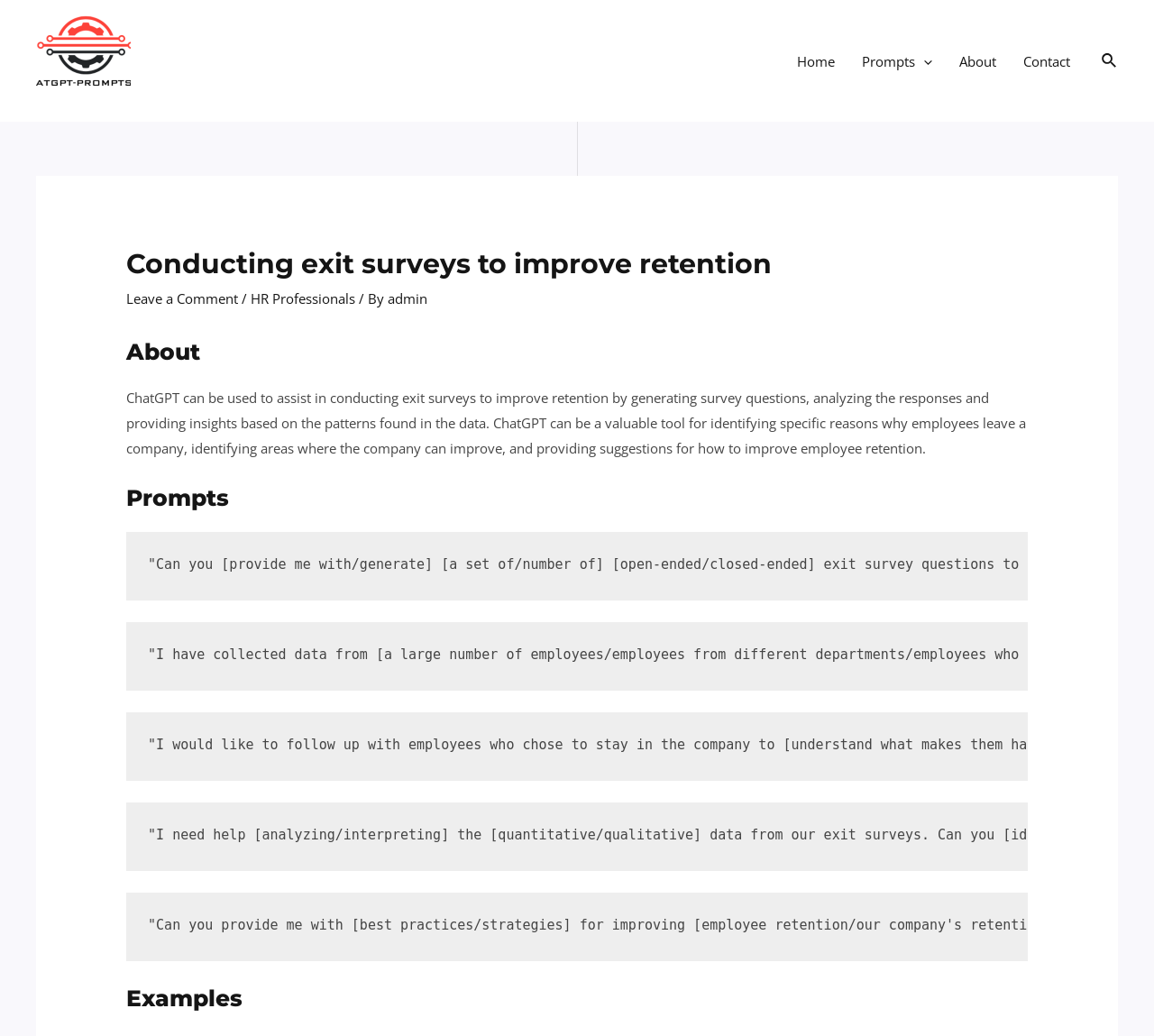How many navigation links are available in the top navigation bar?
Based on the screenshot, provide a one-word or short-phrase response.

4